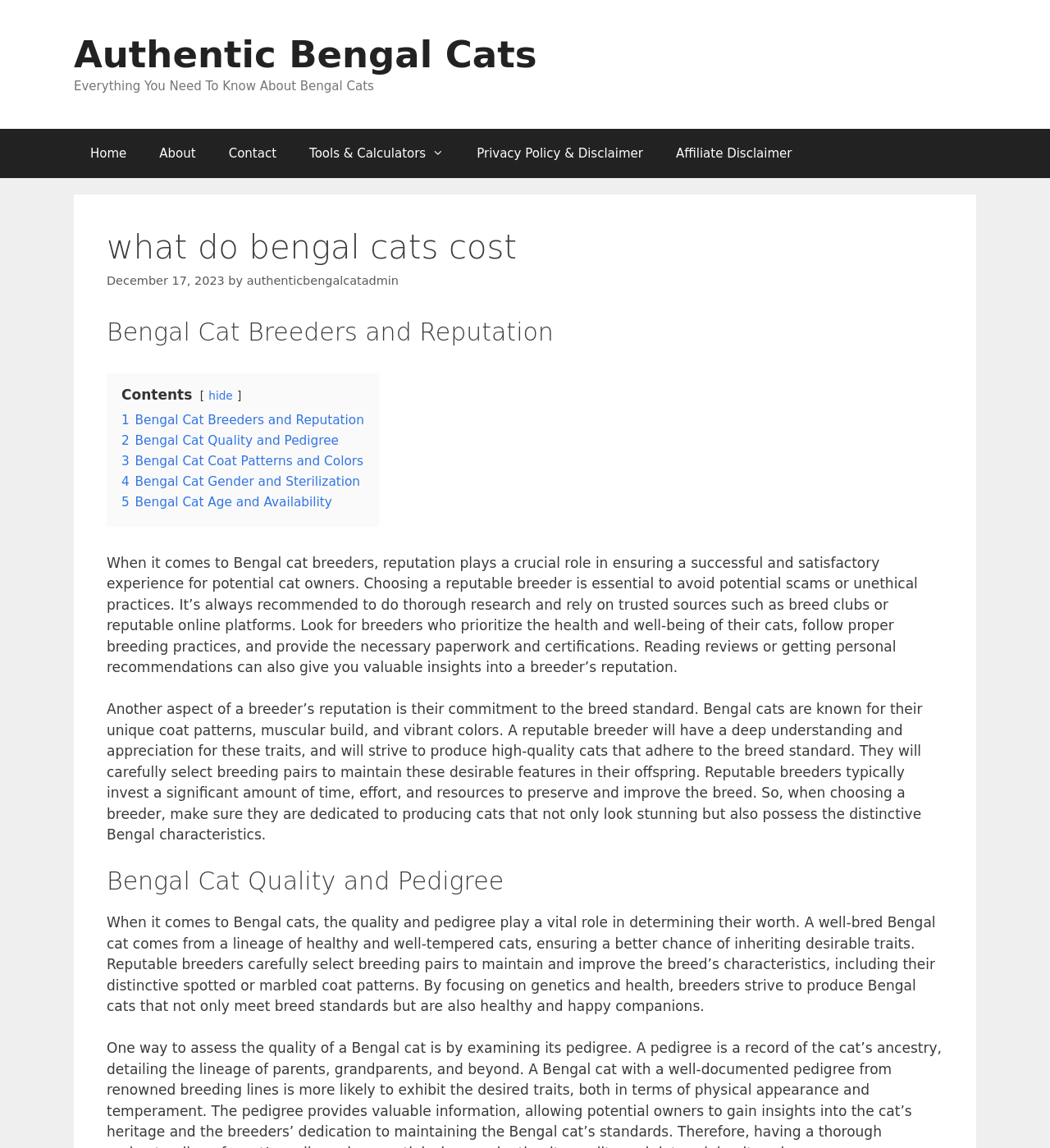Identify and extract the heading text of the webpage.

what do bengal cats cost